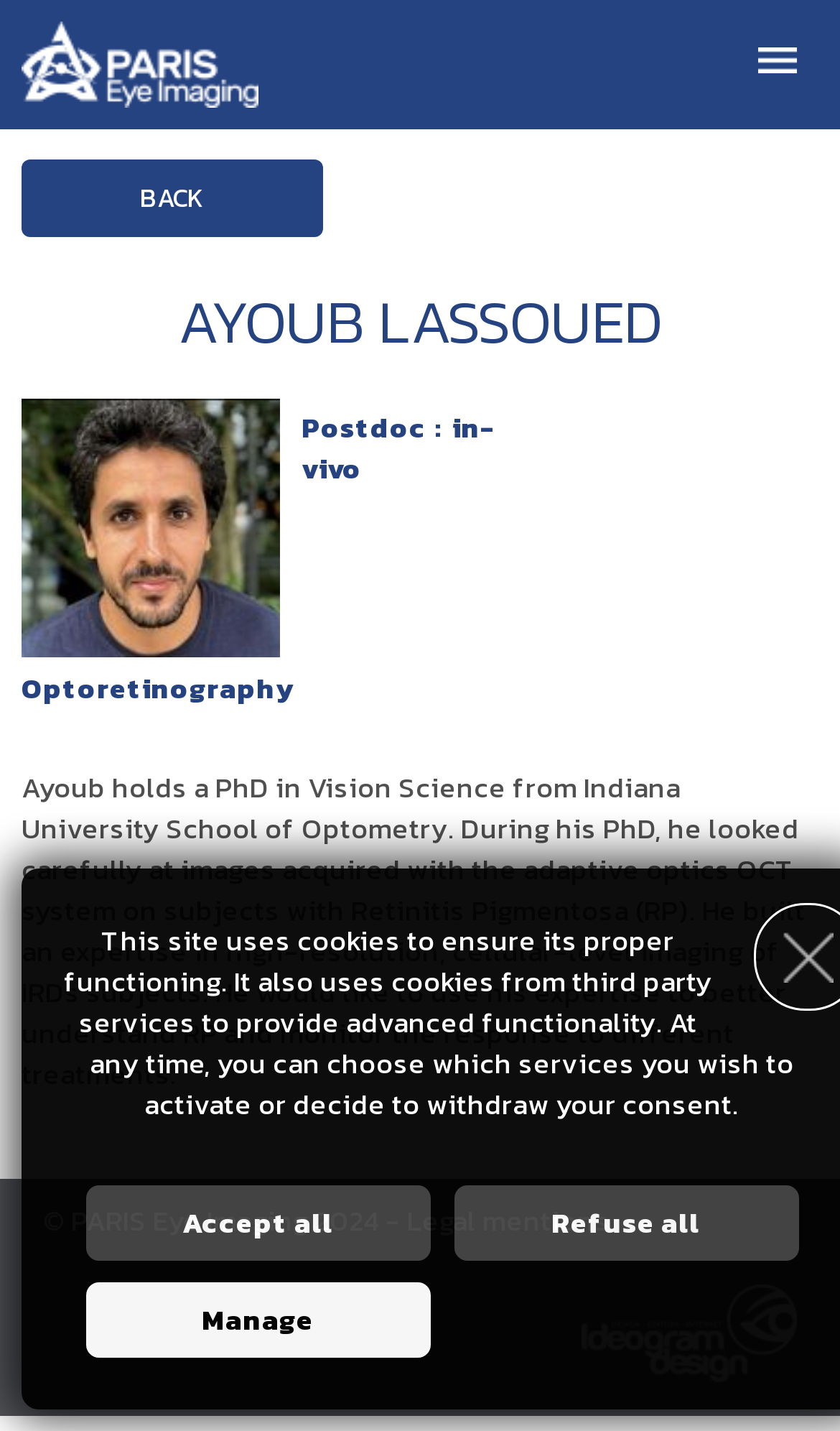Provide a one-word or one-phrase answer to the question:
What is the condition studied by Ayoub during his PhD?

Retinitis Pigmentosa